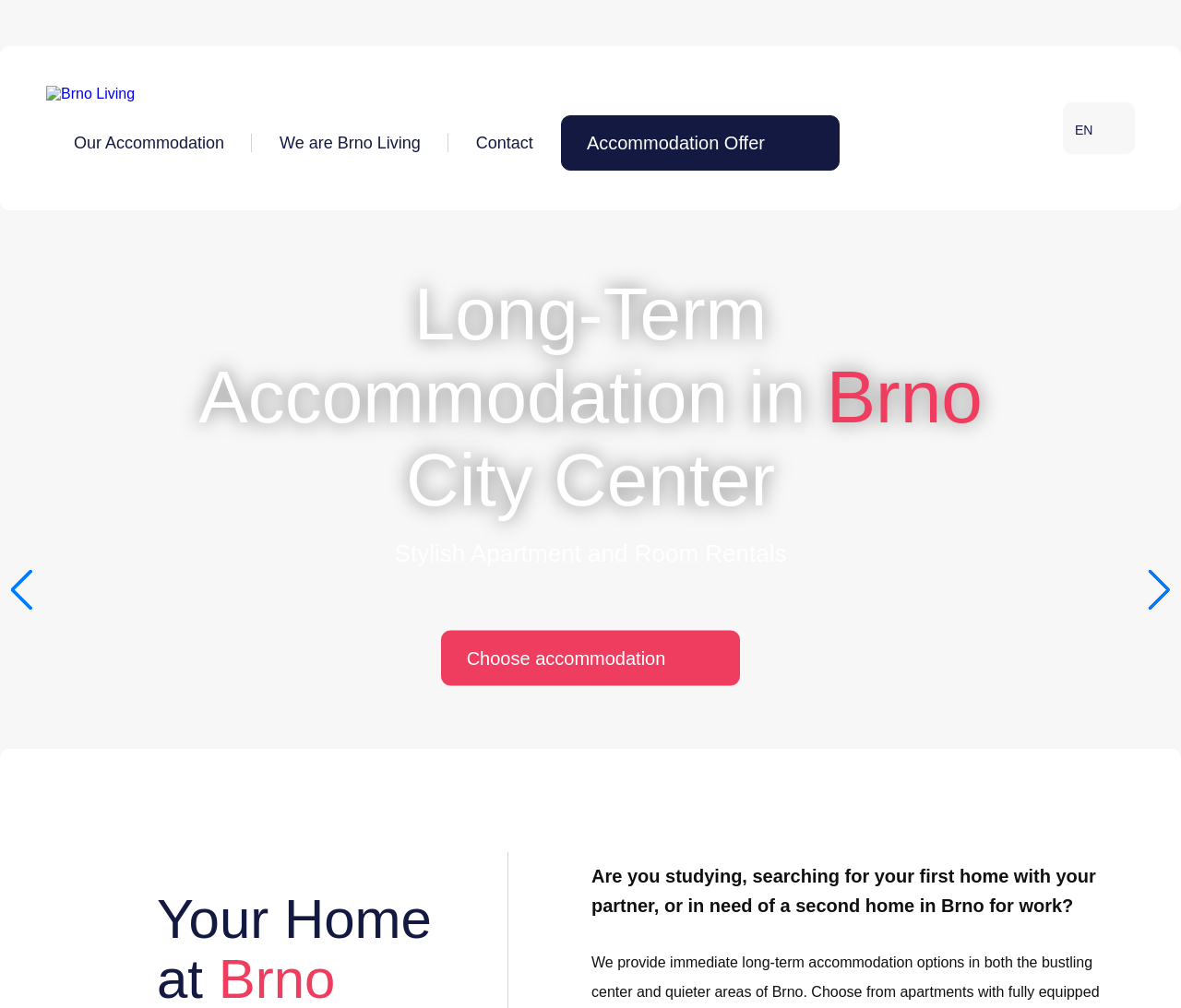Articulate a complete and detailed caption of the webpage elements.

The webpage is about Brno Living, a service offering long-term accommodation in Brno city center. At the top left, there is a logo of "Brno Living" which is also a link, accompanied by a navigation menu with links to "Our Accommodation", "We are Brno Living", "Contact", and "Accommodation Offer". The language selection option "EN" is located at the top right.

Below the navigation menu, there is a prominent heading that reads "Long-Term Accommodation in Brno City Center". Underneath the heading, there is a brief description stating "Stylish Apartment and Room Rentals". A call-to-action link "Choose accommodation" is placed adjacent to the description.

Further down, there is a paragraph of text that asks a question, "Are you studying, searching for your first home with your partner, or in need of a second home in Brno for work?", which suggests that the service is targeting individuals with different accommodation needs.